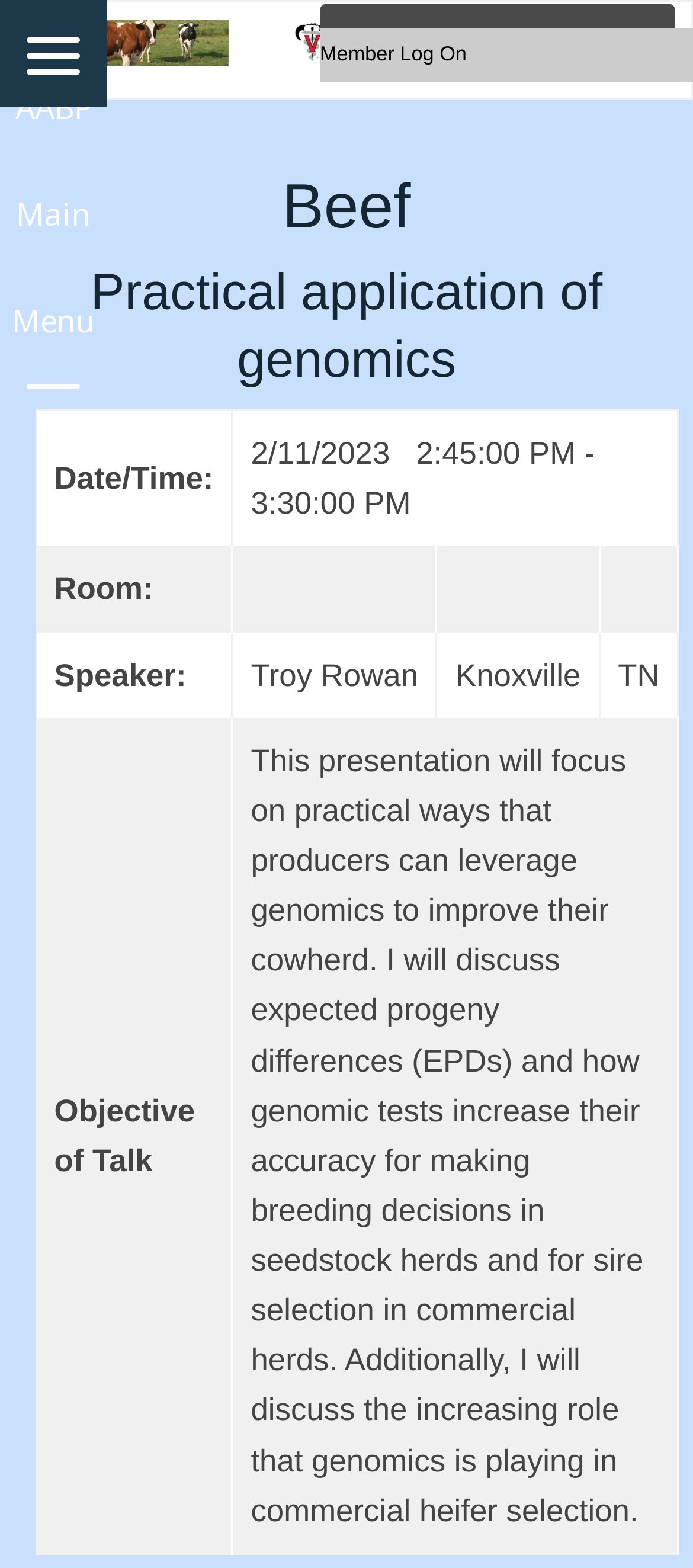Explain the webpage in detail.

The webpage is about the practical application of genomics, specifically in the context of beef production. At the top, there is a layout table that spans the entire width of the page, containing a link with an image. Below this, there is a static text element labeled "AABP Main Menu" positioned near the top left corner of the page.

The main content of the page is divided into sections, with headings "Beef" and "Practical application of genomics" appearing in sequence from top to bottom. Below these headings, there is a table that occupies most of the page's width and height. The table has multiple rows, each containing several grid cells with various pieces of information.

The first row of the table contains information about the date and time of an event, with the date "2/11/2023" and time "2:45:00 PM - 3:30:00 PM" displayed in separate grid cells. The second row contains information about the room, but the corresponding grid cell is empty. The third row contains information about the speaker, Troy Rowan from Knoxville, TN.

The final row of the table contains information about the objective of the talk, which is a lengthy text describing the practical ways that producers can leverage genomics to improve their cowherd. The text explains the role of expected progeny differences (EPDs) and genomic tests in making breeding decisions and sire selection, as well as the increasing role of genomics in commercial heifer selection.